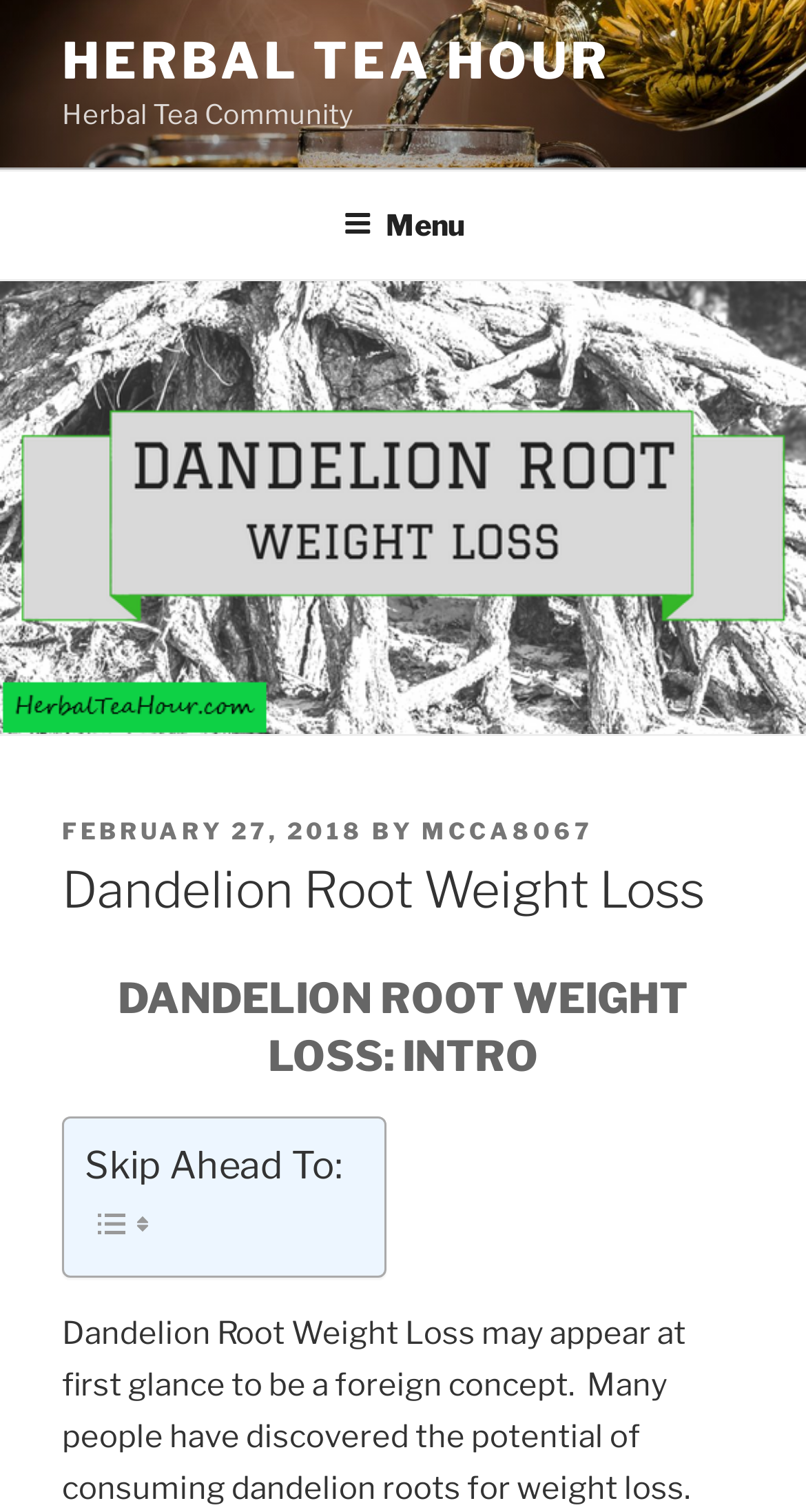Respond to the question below with a single word or phrase:
How many images are there in the 'Skip Ahead To:' section?

2